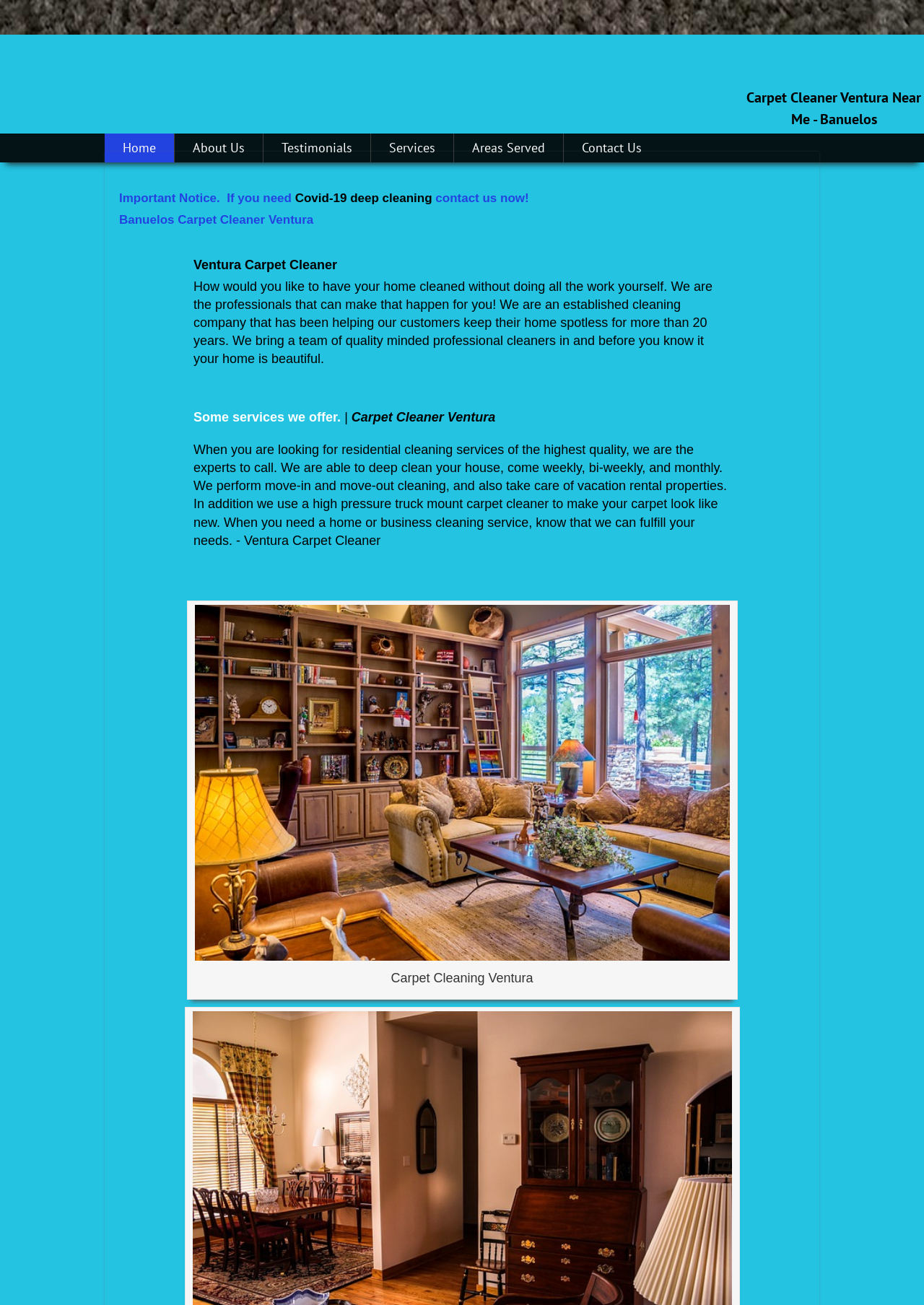Please provide the bounding box coordinates for the UI element as described: "Services". The coordinates must be four floats between 0 and 1, represented as [left, top, right, bottom].

[0.402, 0.102, 0.491, 0.124]